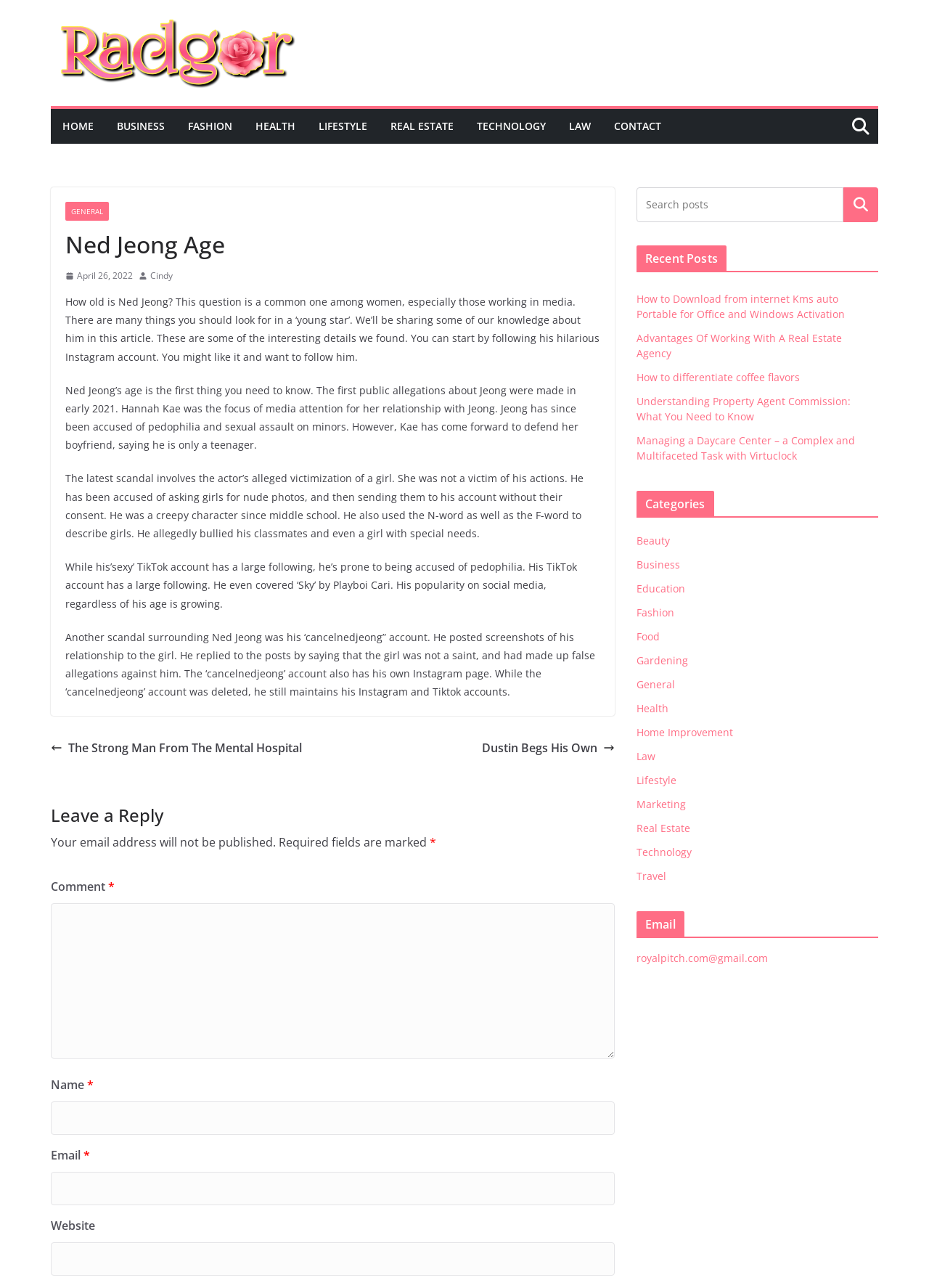How many categories are listed on the webpage?
Give a detailed response to the question by analyzing the screenshot.

The categories are listed in the 'Categories' section, and there are 18 links listed, including 'Beauty', 'Business', 'Education', and so on.